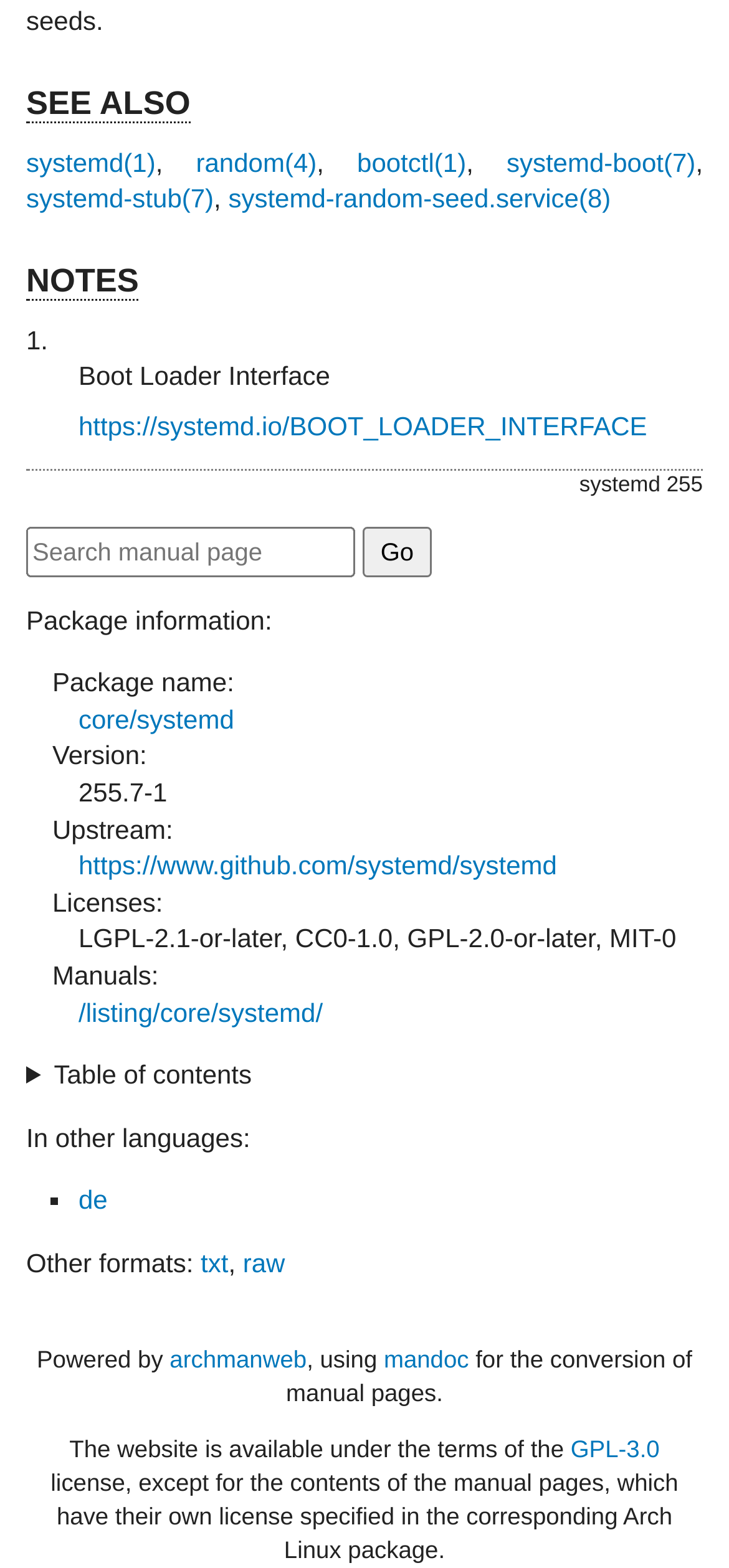Please identify the coordinates of the bounding box for the clickable region that will accomplish this instruction: "Search manual page".

[0.036, 0.336, 0.486, 0.368]